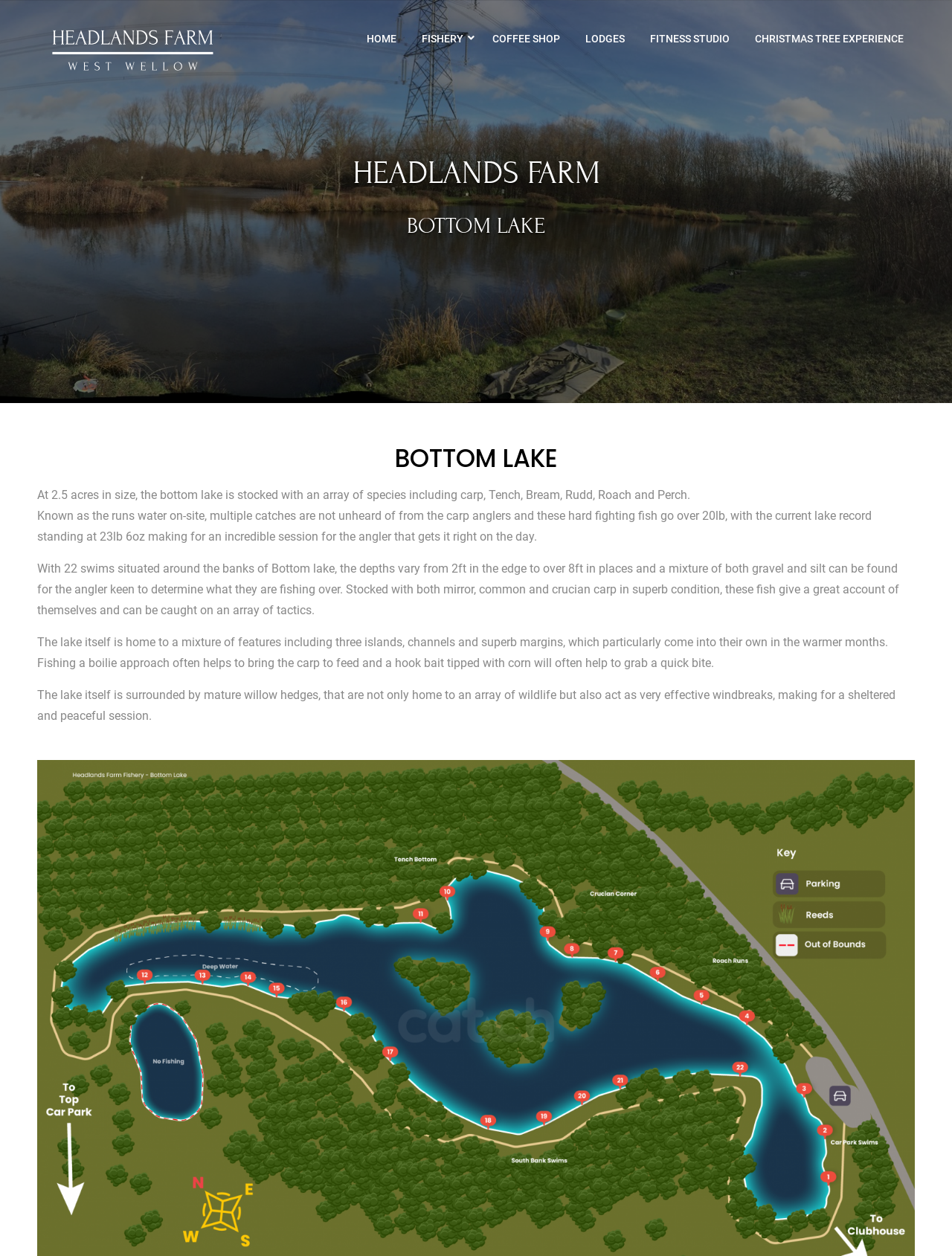Using the webpage screenshot, locate the HTML element that fits the following description and provide its bounding box: "HEADLANDS FARM BOTTOM LAKE".

[0.0, 0.0, 1.0, 0.321]